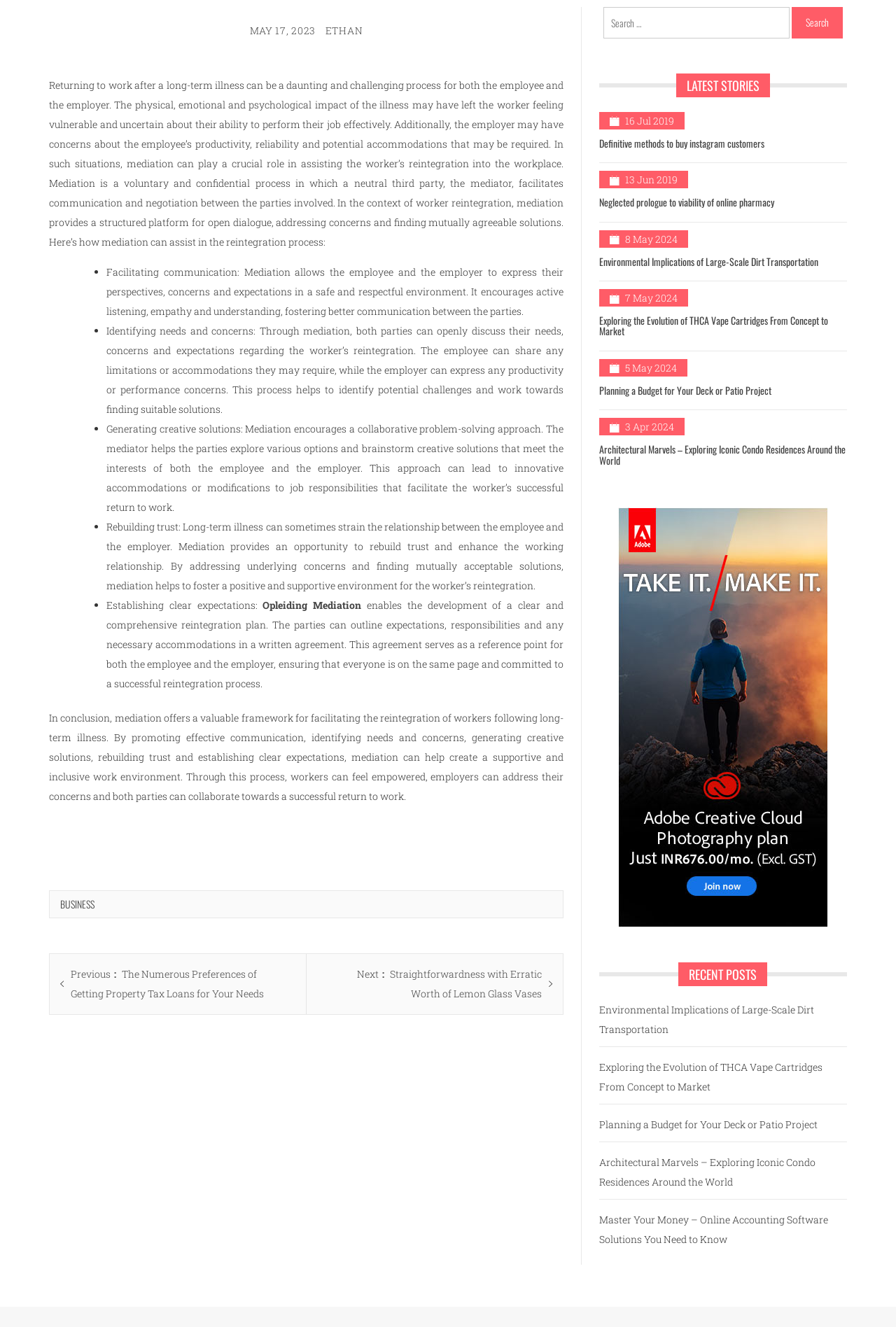Identify the bounding box coordinates for the UI element described as follows: "Business". Ensure the coordinates are four float numbers between 0 and 1, formatted as [left, top, right, bottom].

[0.067, 0.676, 0.105, 0.687]